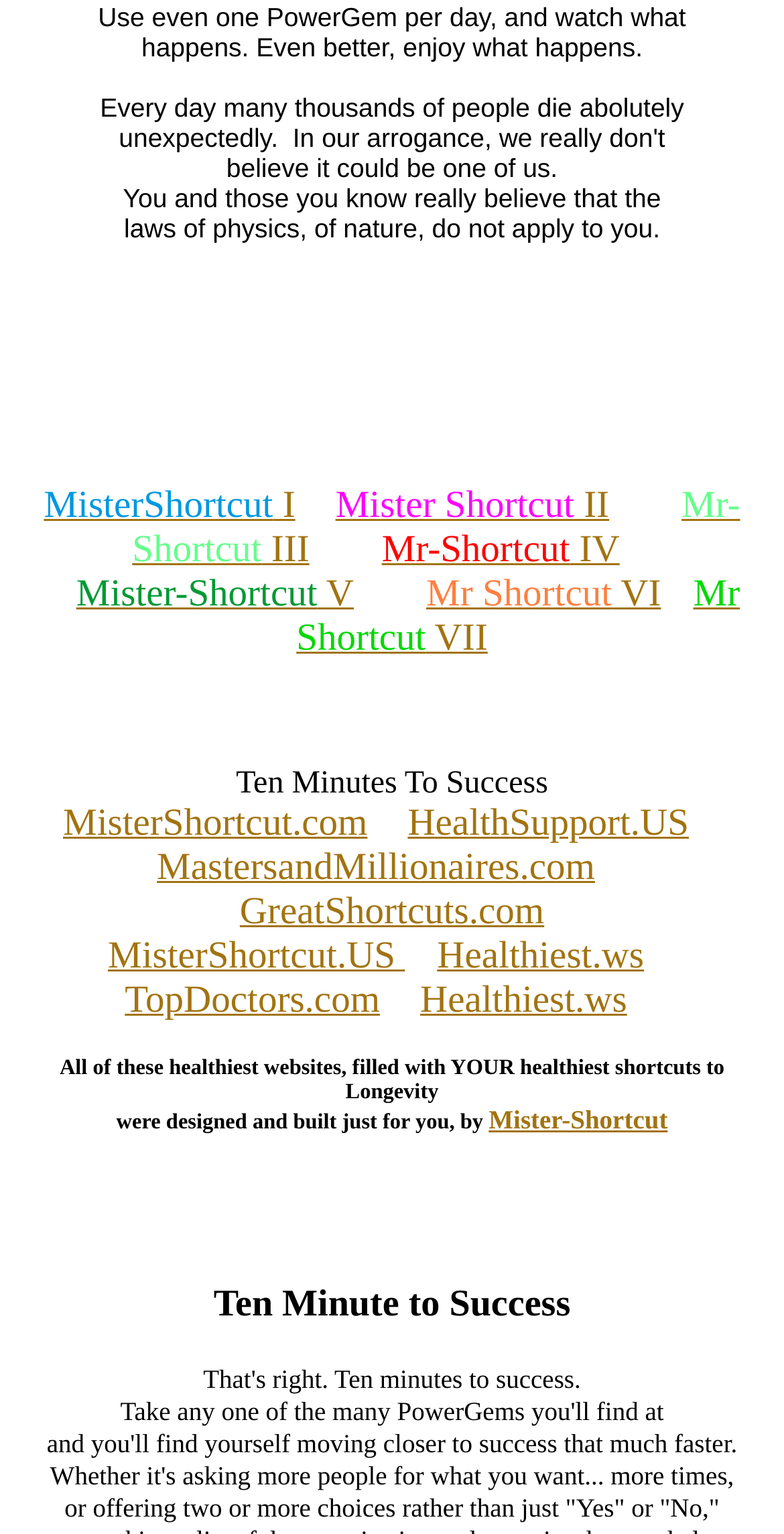How many links are on this webpage? From the image, respond with a single word or brief phrase.

15